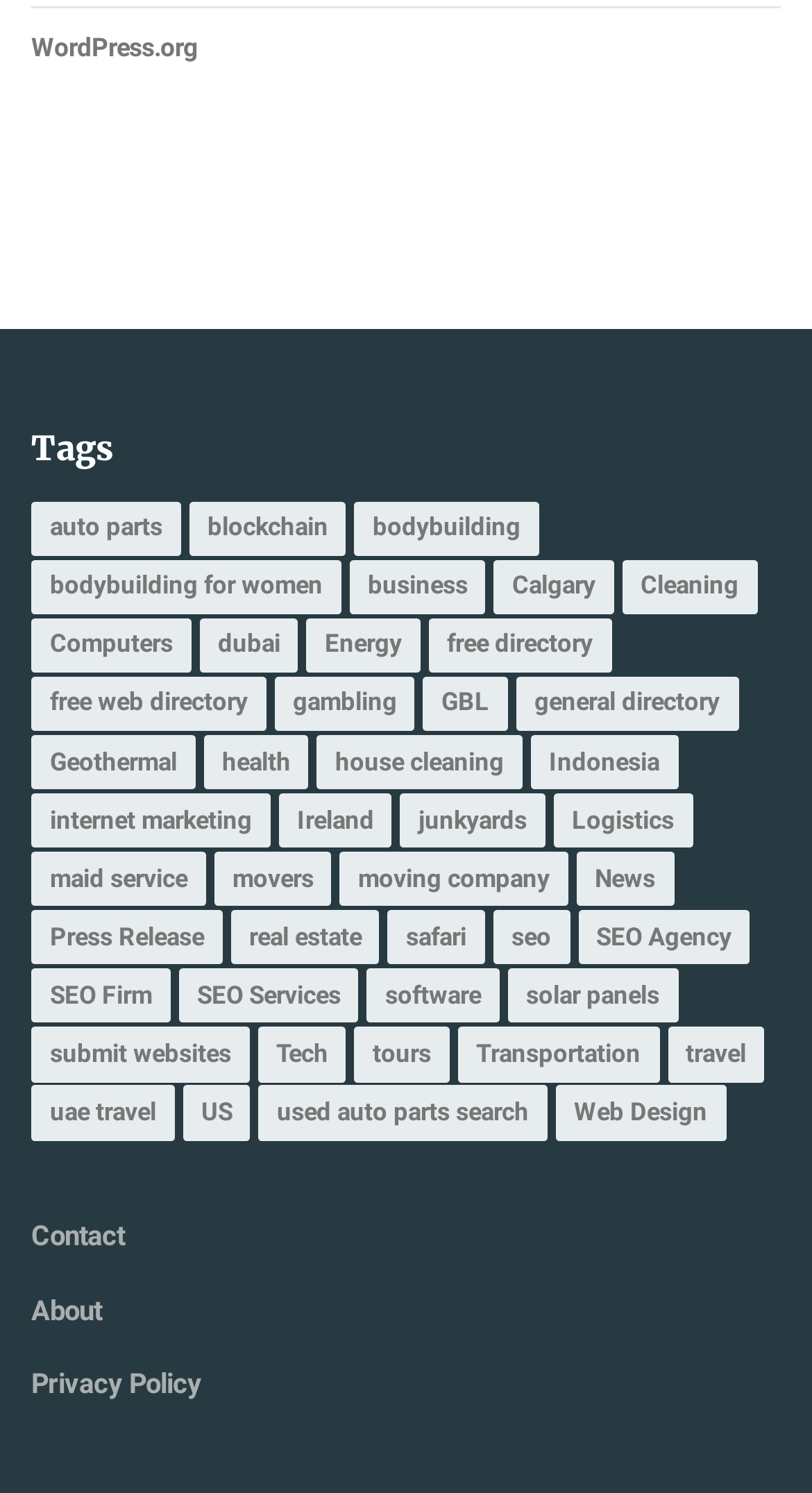What is the category of 'auto parts'?
Refer to the image and answer the question using a single word or phrase.

Tags